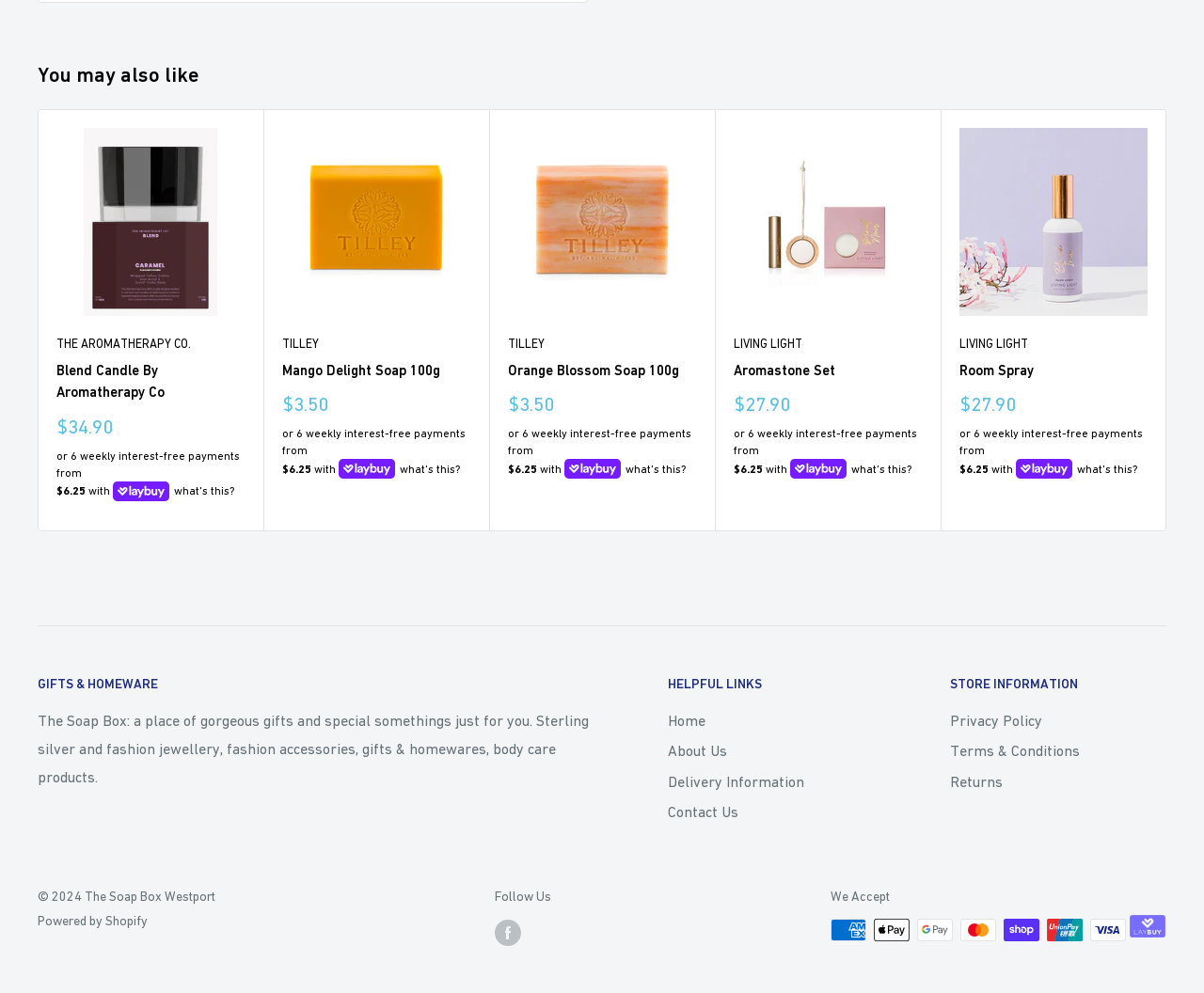Identify the bounding box coordinates of the specific part of the webpage to click to complete this instruction: "View the 'Aromastone Set' product".

[0.609, 0.129, 0.766, 0.318]